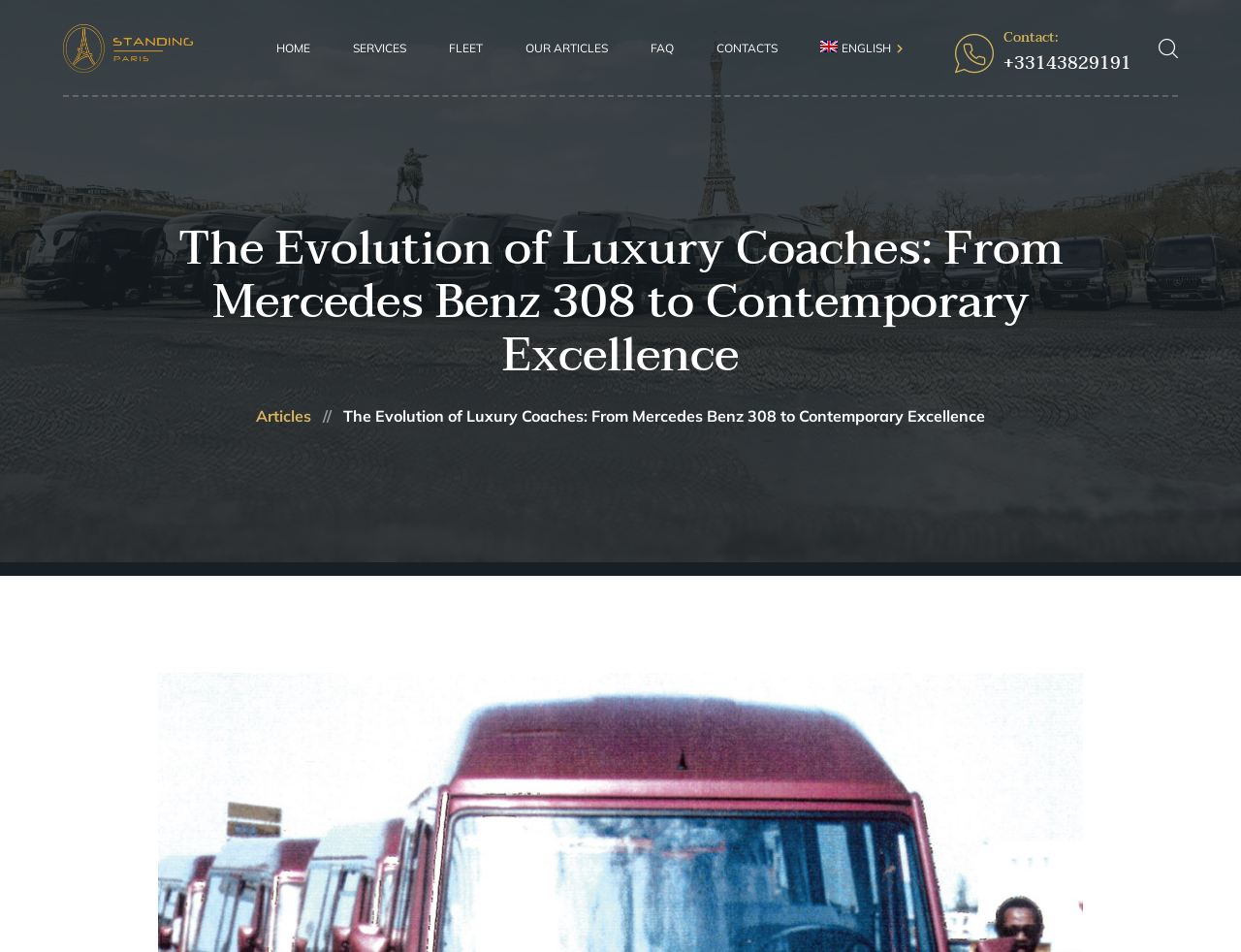How many navigation links are there?
Based on the visual content, answer with a single word or a brief phrase.

7